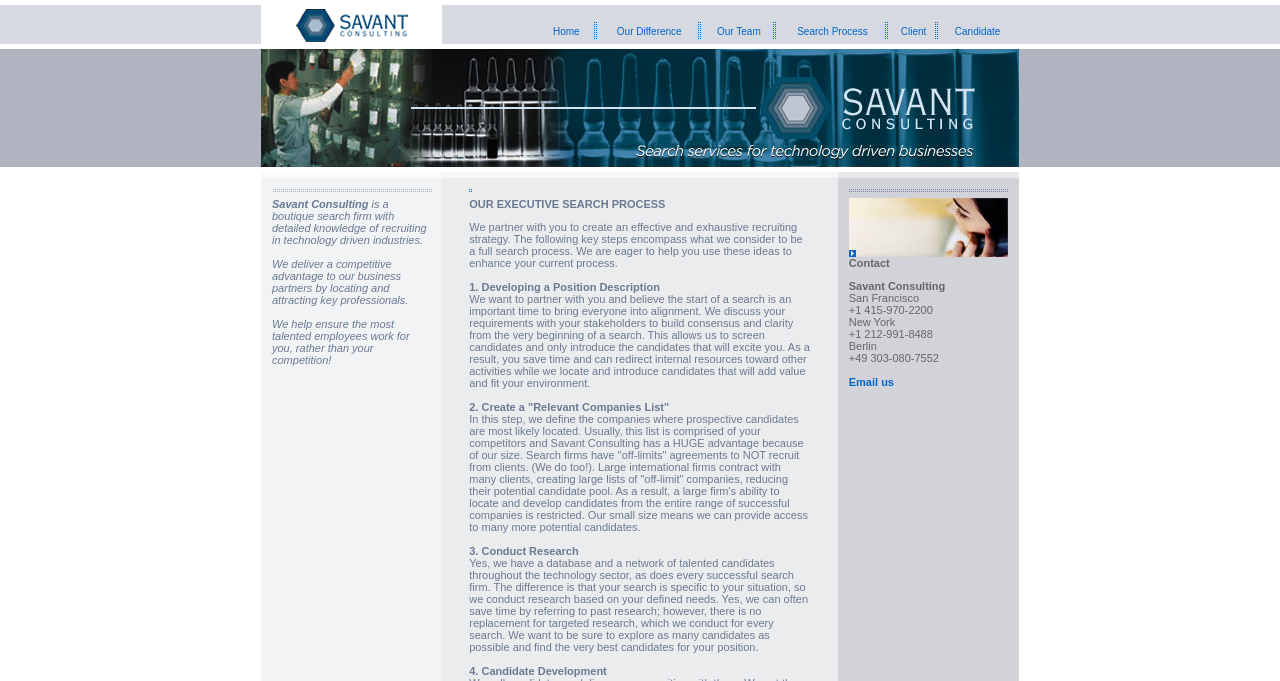Identify the bounding box coordinates for the UI element described as: "Original version". The coordinates should be provided as four floats between 0 and 1: [left, top, right, bottom].

None